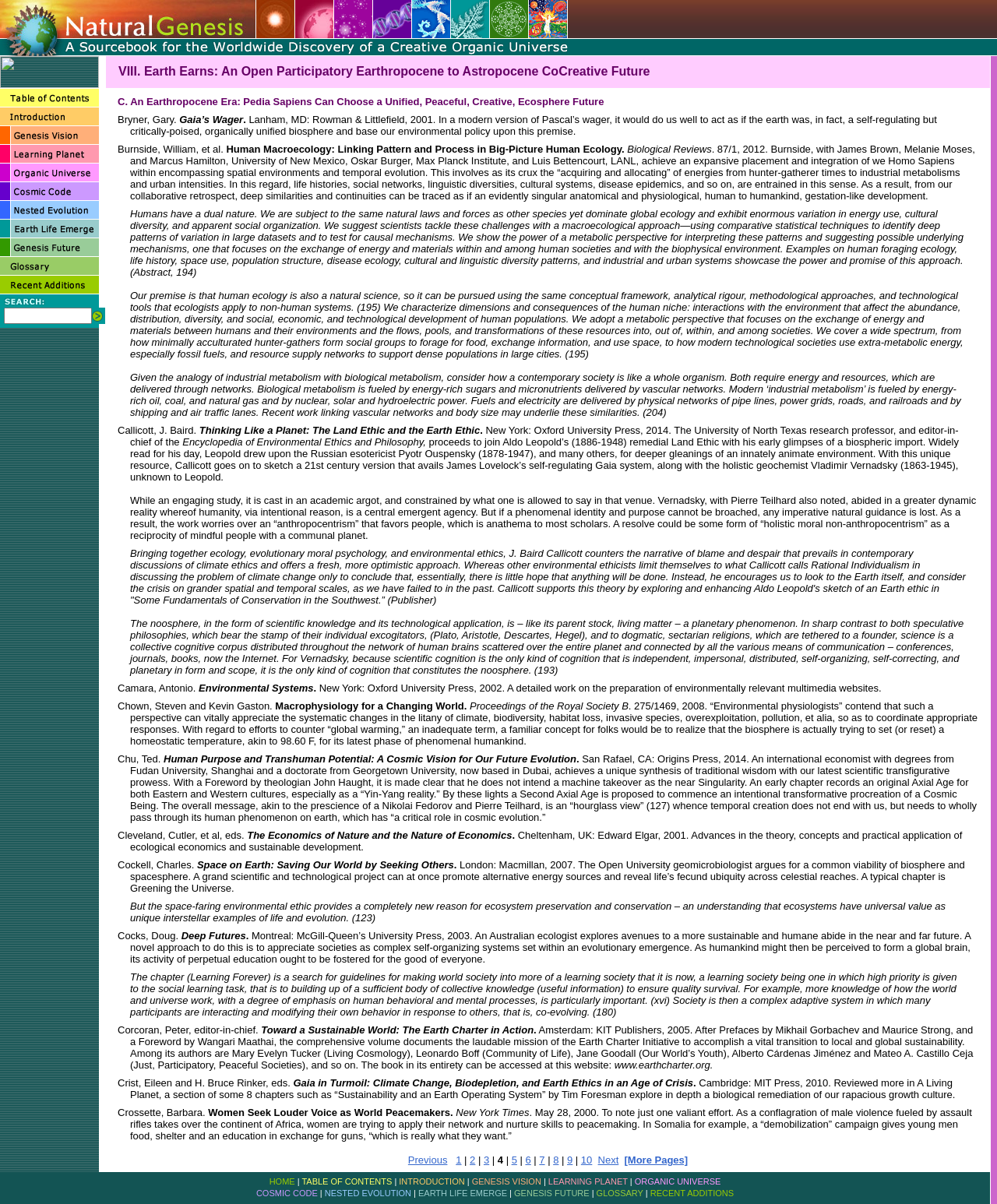Please answer the following question using a single word or phrase: 
What is the logo of Natural Genesis?

Natural Genesis logo